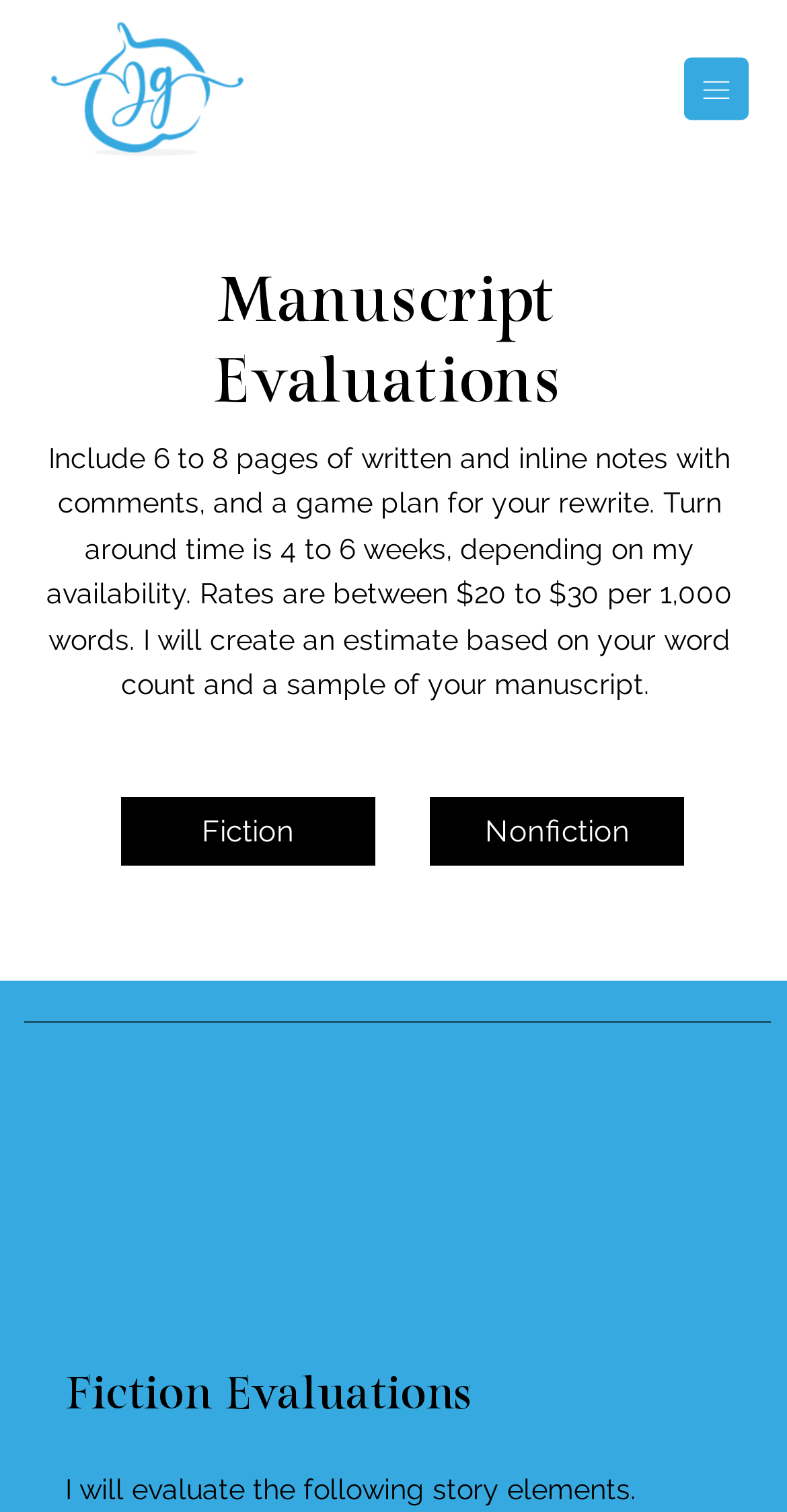Offer a detailed account of what is visible on the webpage.

The webpage is about Julie Gray Editing, specifically focusing on manuscript evaluations. At the top right corner, there is a button. On the top left, there is a link. Below the link, there is a heading "Manuscript Evaluations" that spans most of the width of the page. 

Under the heading, there is a block of text that describes the service, including the details of the evaluation, turnaround time, and rates. This text is positioned on the left side of the page, taking up about two-thirds of the page's width.

To the right of the block of text, there are two links, "Fiction" and "Nonfiction", placed side by side. These links are positioned roughly in the middle of the page.

At the bottom of the page, there is a heading "Fiction Evaluations" on the left side, followed by a line of text that starts with "I will evaluate the following story elements." This text is positioned near the bottom of the page, taking up about two-thirds of the page's width.